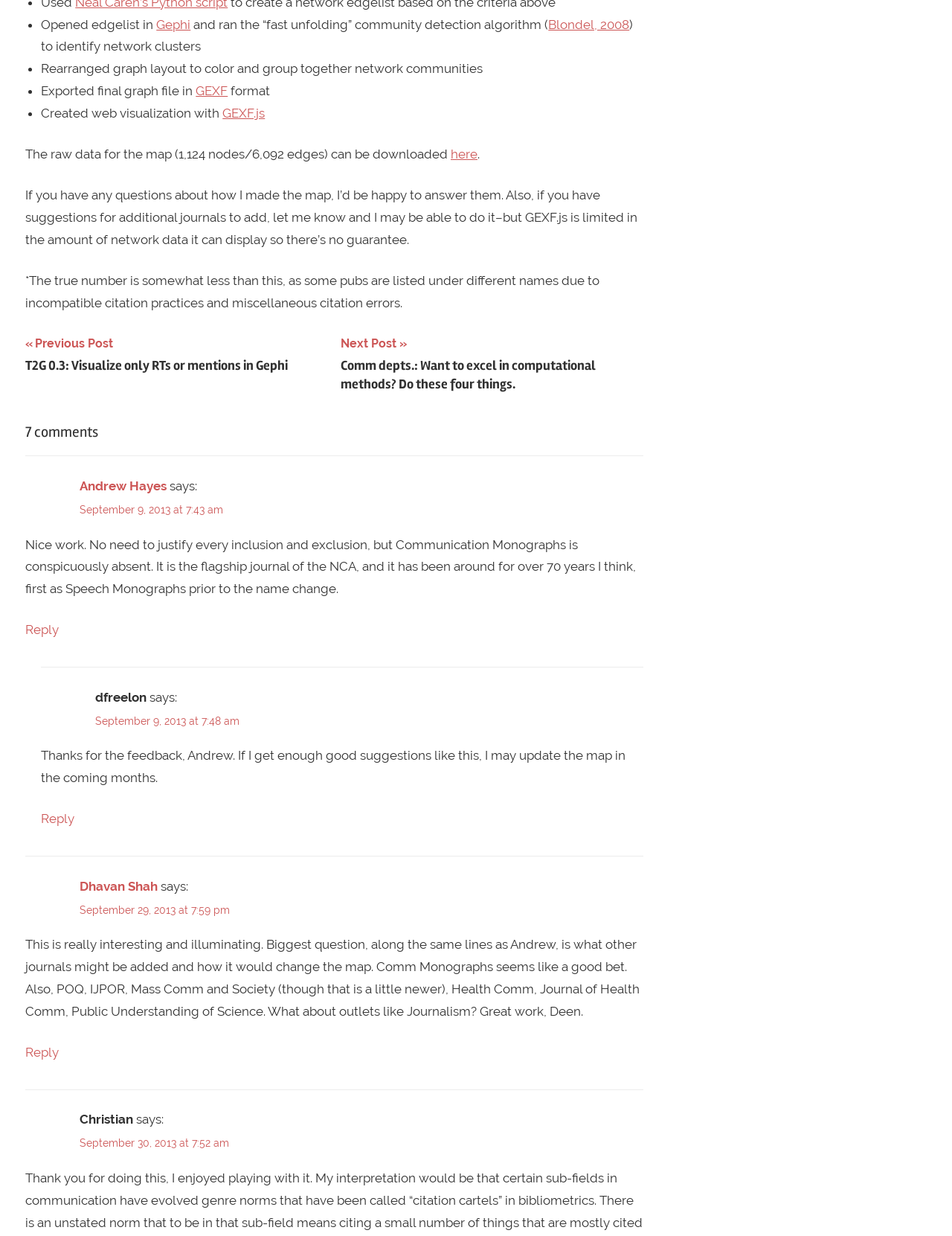Please identify the bounding box coordinates of the area that needs to be clicked to follow this instruction: "Click on 'Gephi'".

[0.164, 0.014, 0.2, 0.026]